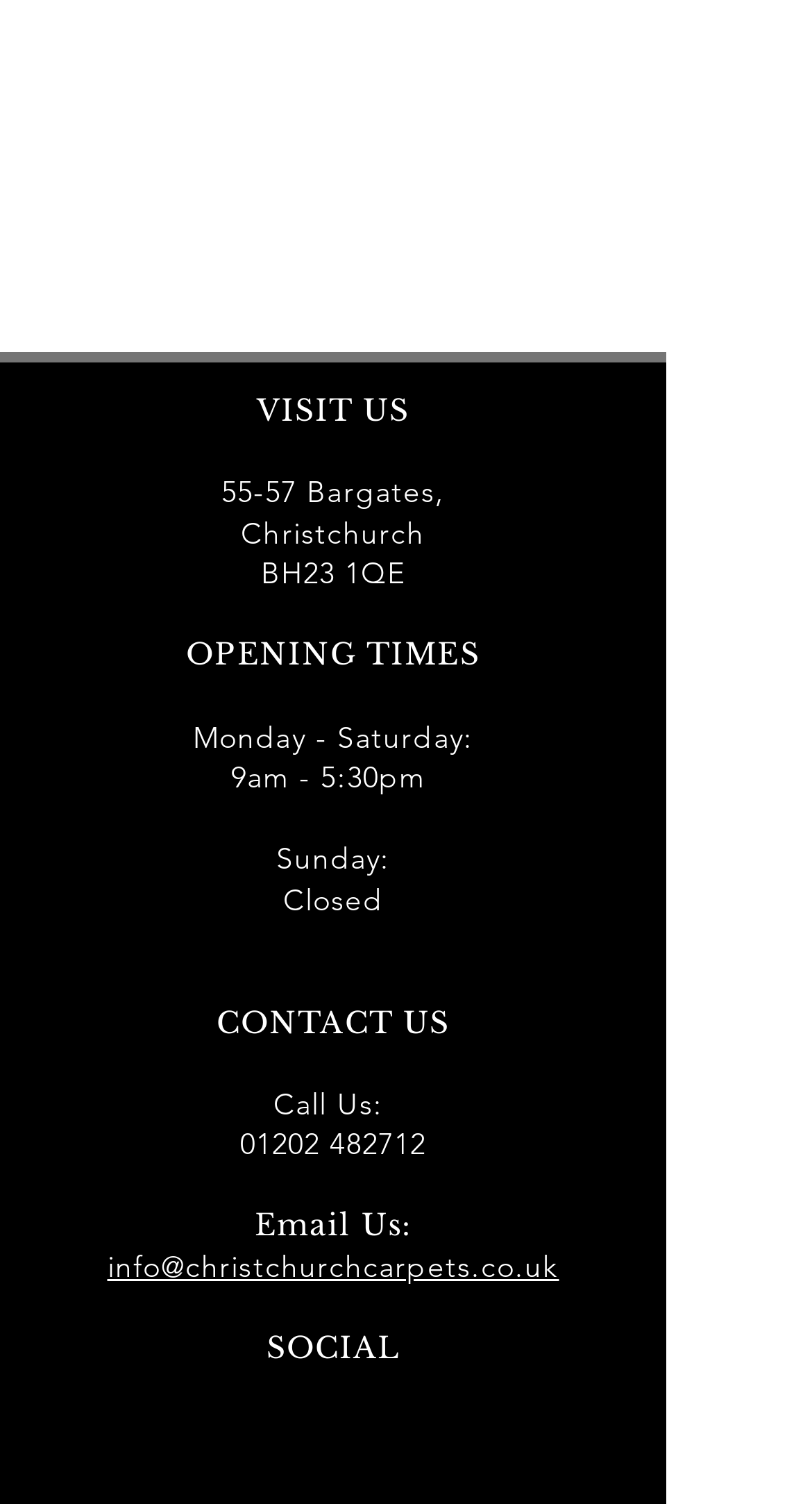Can you give a detailed response to the following question using the information from the image? What is the company's email address?

I found the email address by looking at the 'CONTACT US' section, where it says 'Email Us:' followed by the email address 'info@christchurchcarpets.co.uk'.